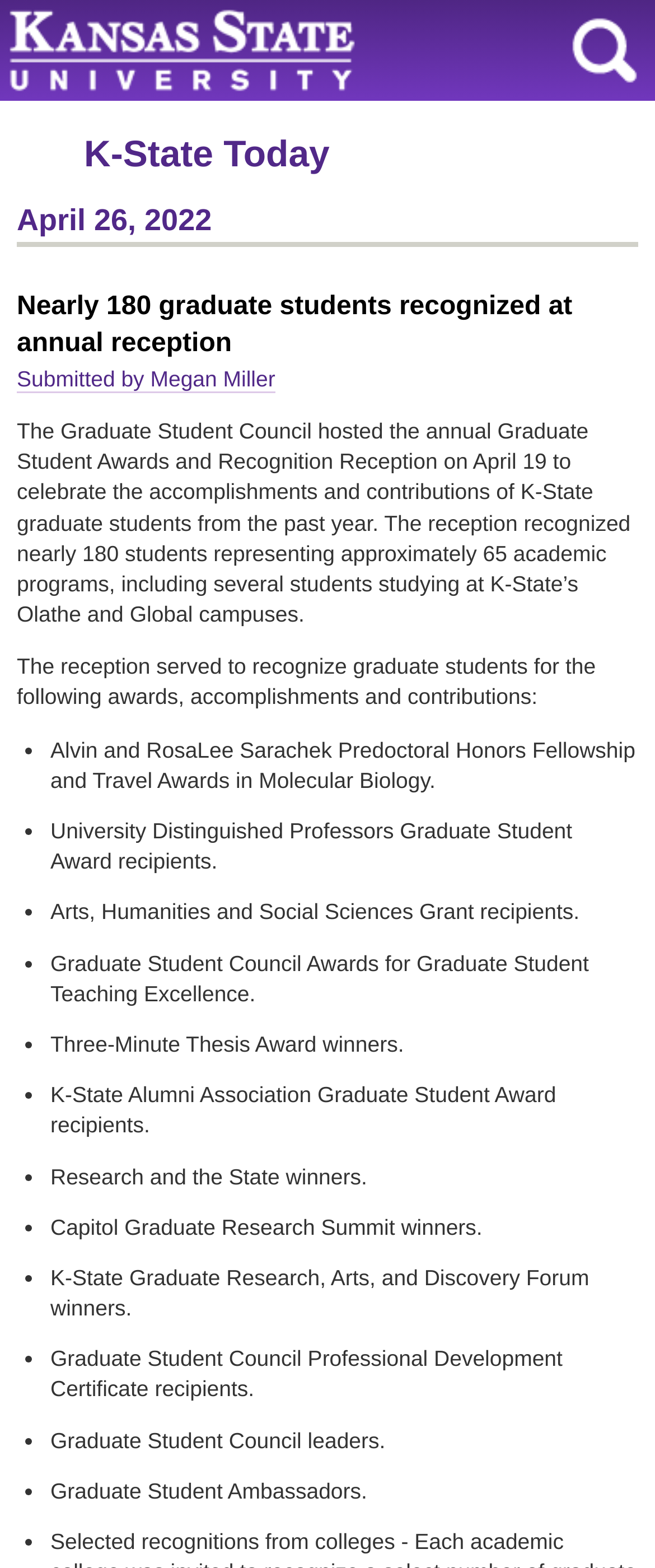What is one of the awards given to graduate students?
Using the image, respond with a single word or phrase.

Alvin and RosaLee Sarachek Predoctoral Honors Fellowship and Travel Awards in Molecular Biology